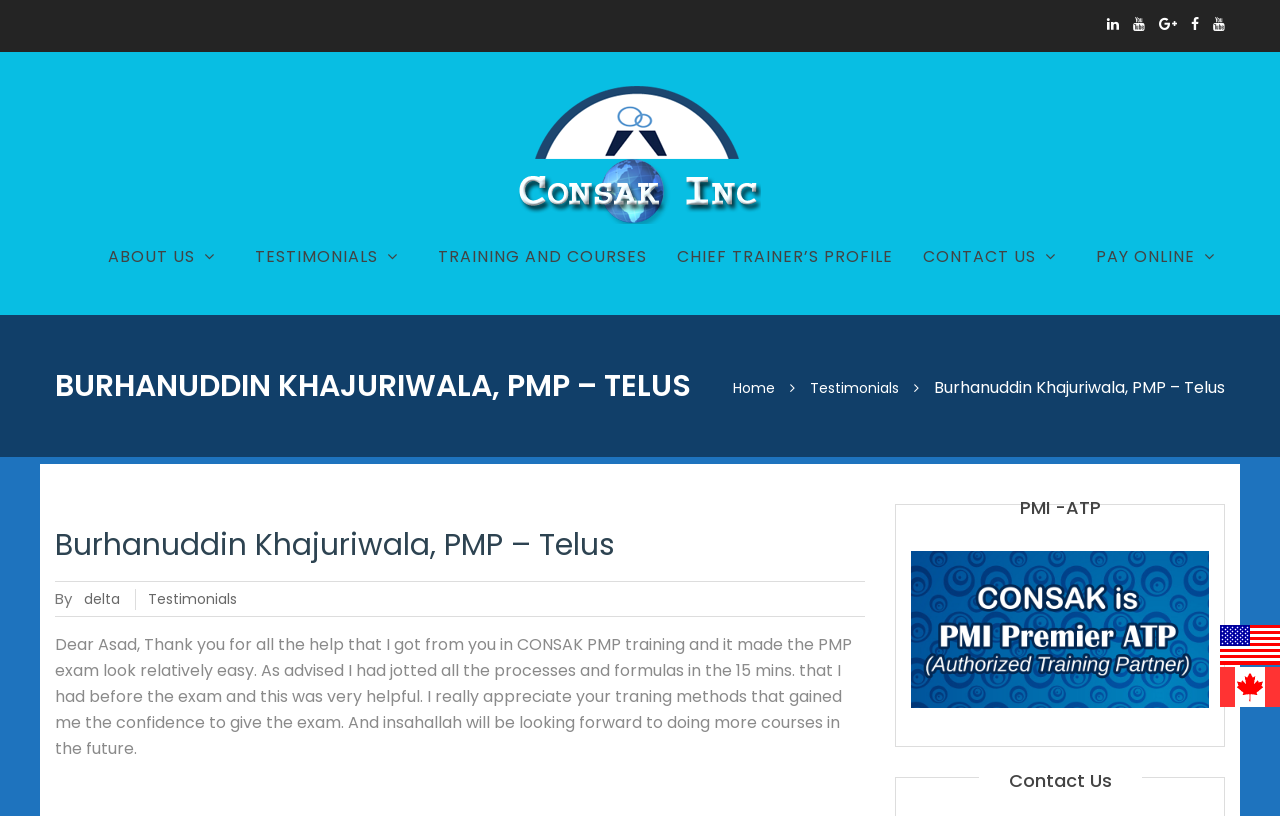Highlight the bounding box coordinates of the region I should click on to meet the following instruction: "Click the 'ABOUT' link".

None